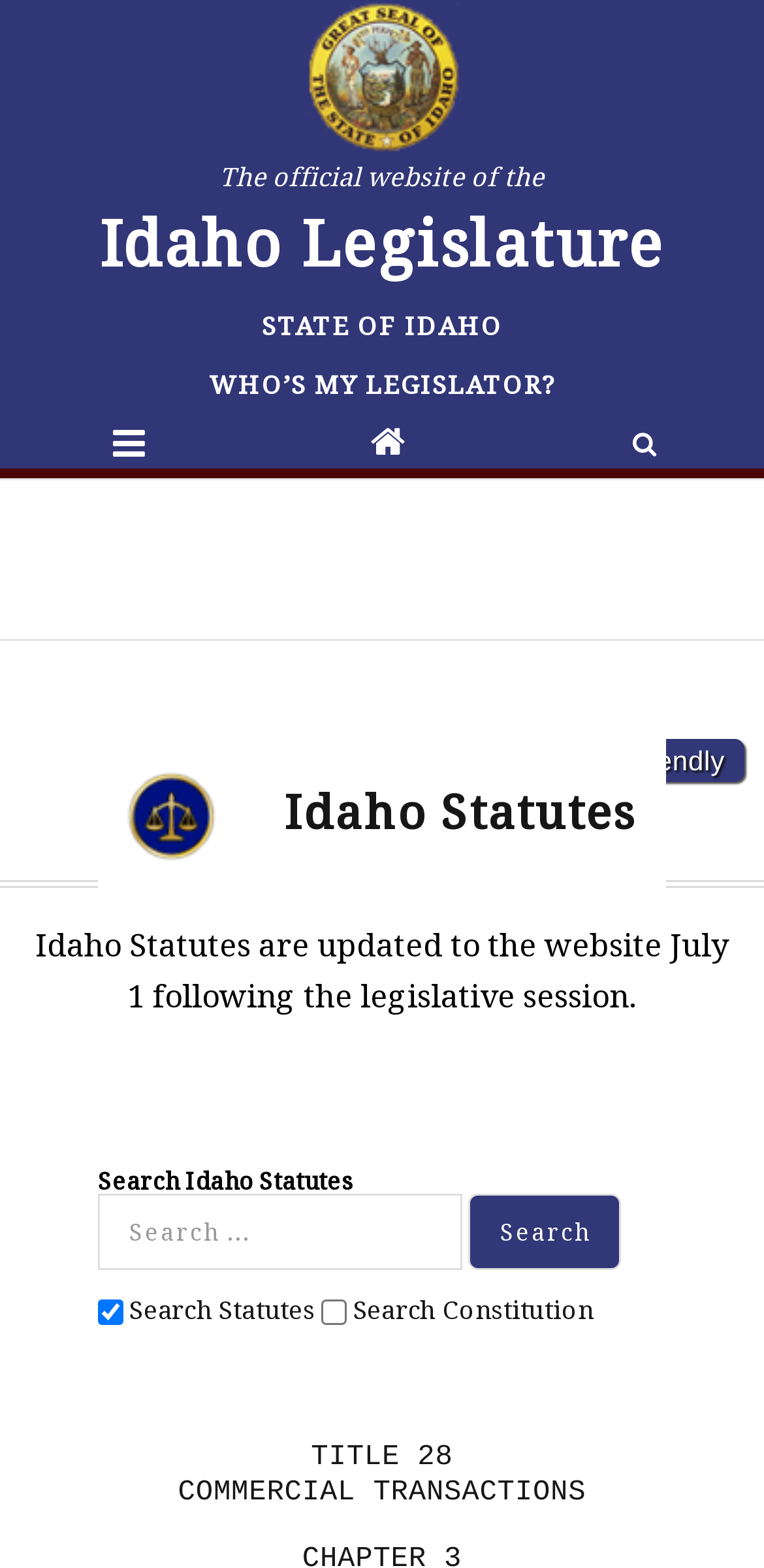Using the information from the screenshot, answer the following question thoroughly:
What is the title of the statute?

The title of the statute is mentioned in the static text at the bottom of the webpage, which reads 'TITLE 28'.